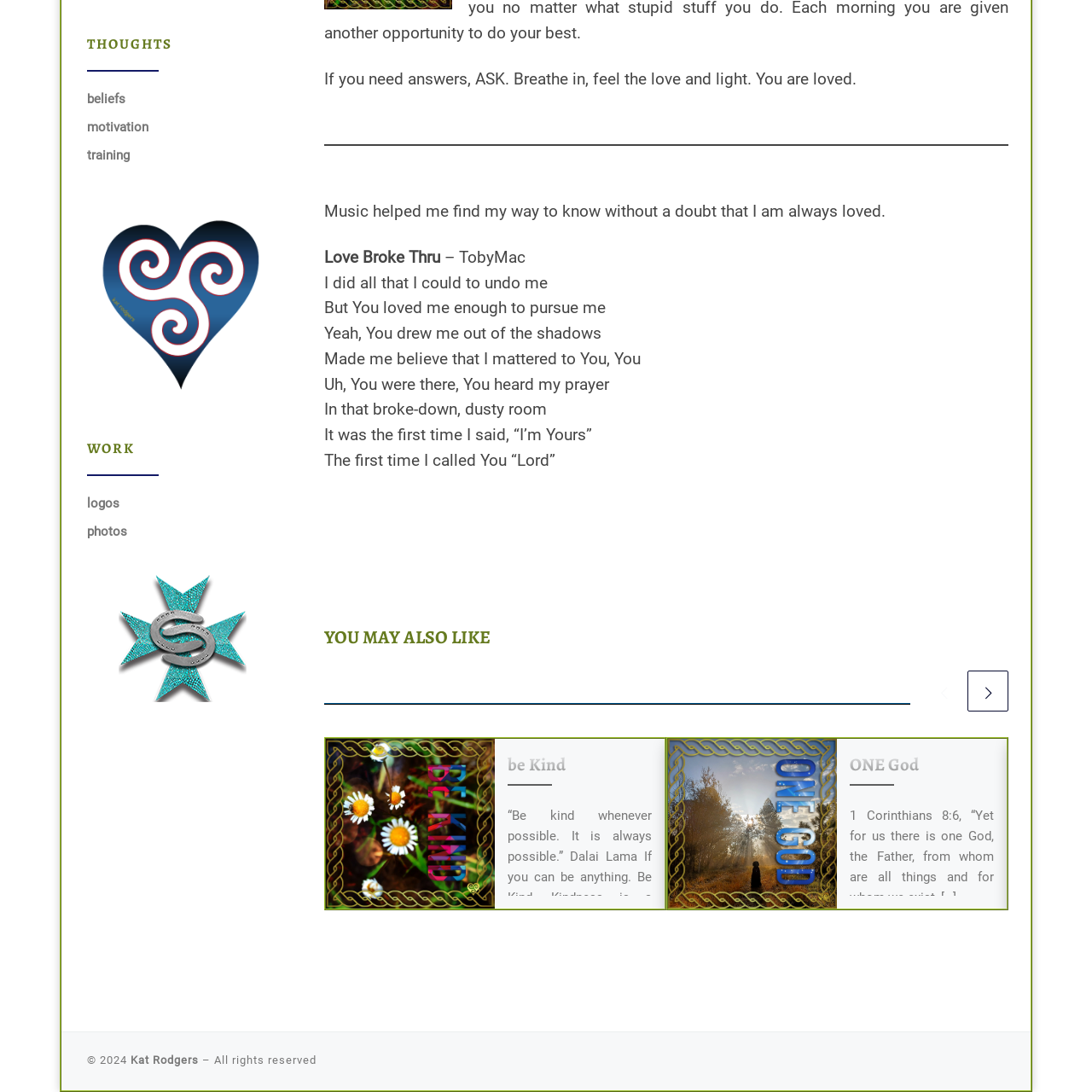Provide a thorough caption for the image that is surrounded by the red boundary.

The image features a stylized design of wildflowers, evoking a sense of natural beauty and tranquility. Positioned alongside the phrase "be Kind," an inspiring quote from the Dalai Lama is included: "Be kind whenever possible. It is always possible." This message emphasizes the importance of kindness as a fundamental choice in life. The artwork serves as a visual reminder to embrace compassion and positivity, encouraging viewers to incorporate these virtues into their daily interactions. It symbolizes a harmonious blend of nature and uplifting sentiments, resonating with themes of love and personal growth.